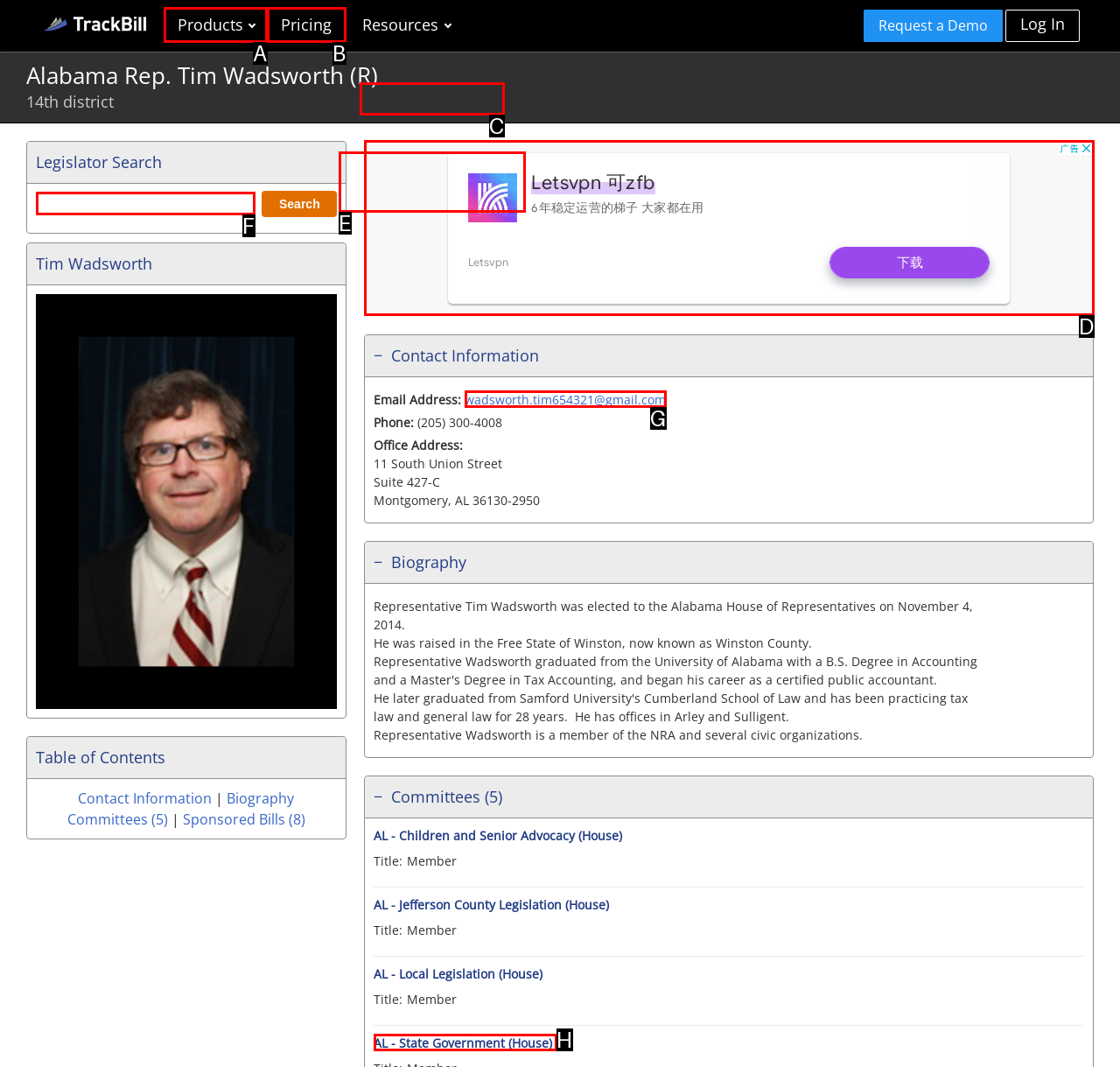Given the description: Bill Search
Identify the letter of the matching UI element from the options.

C